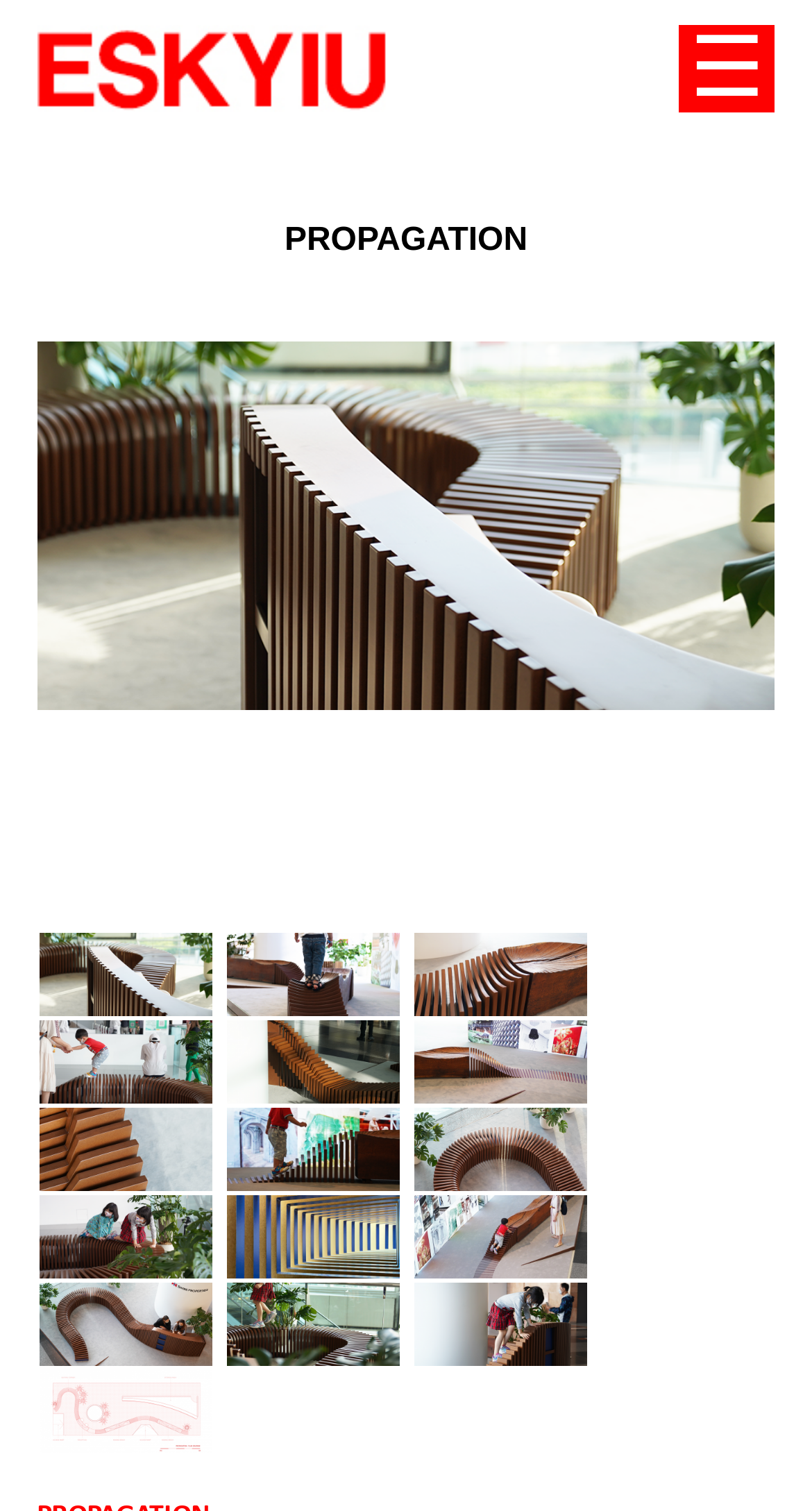What is the text on the top-left corner of the webpage? Refer to the image and provide a one-word or short phrase answer.

eskyiu